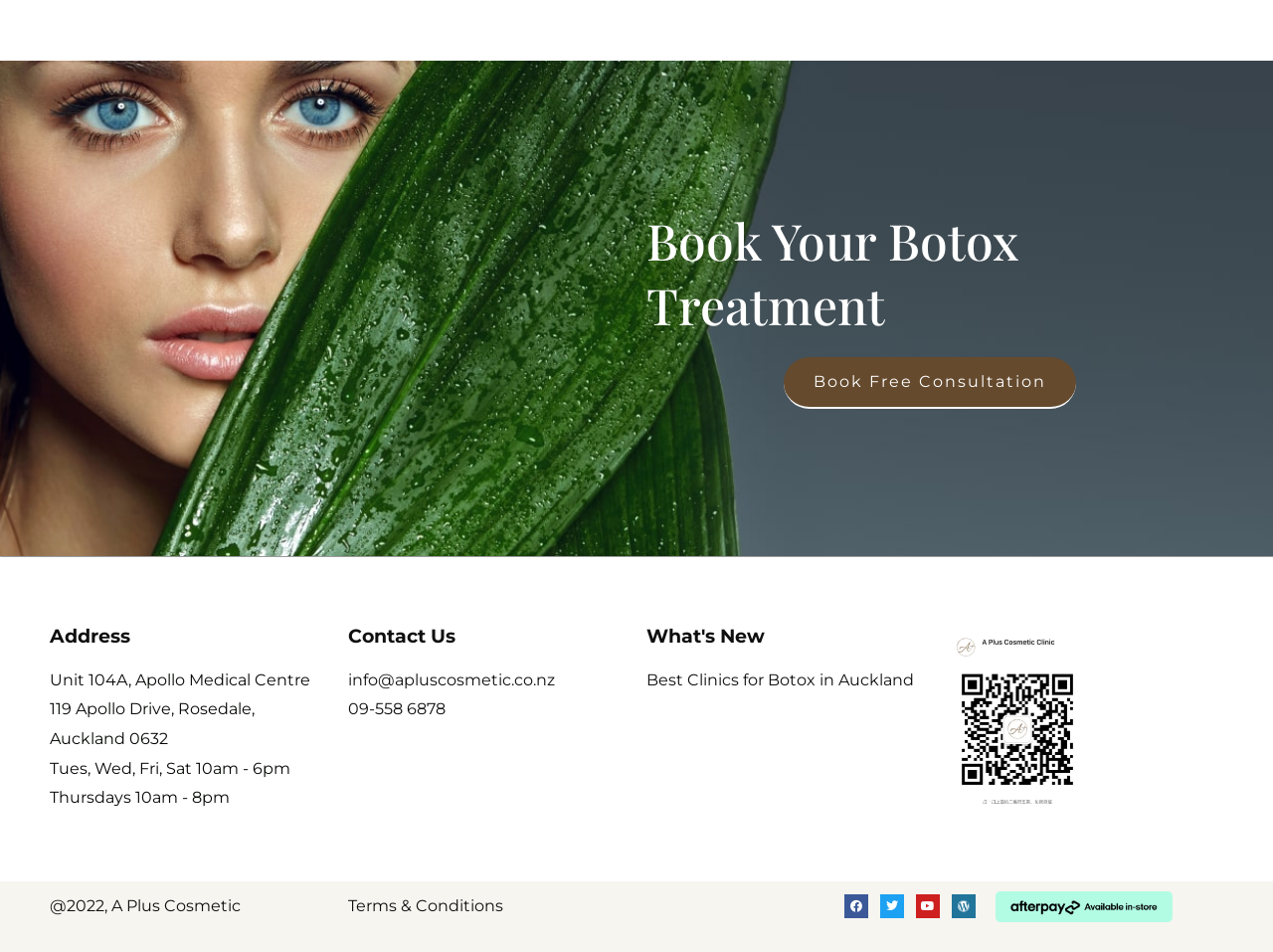Could you locate the bounding box coordinates for the section that should be clicked to accomplish this task: "view how it works".

None